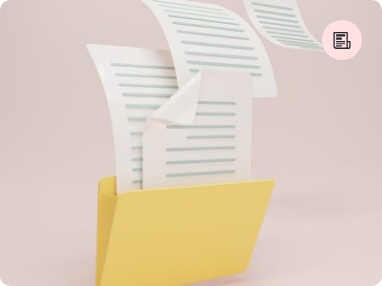What is the possible context of the image?
Refer to the image and provide a detailed answer to the question.

The caption suggests that the image could pertain to legal, academic, or corporate contexts, possibly in relation to recent communications in a legal or formal setting, as seen in the context of briefings and submissions highlighted in a related article about a case.